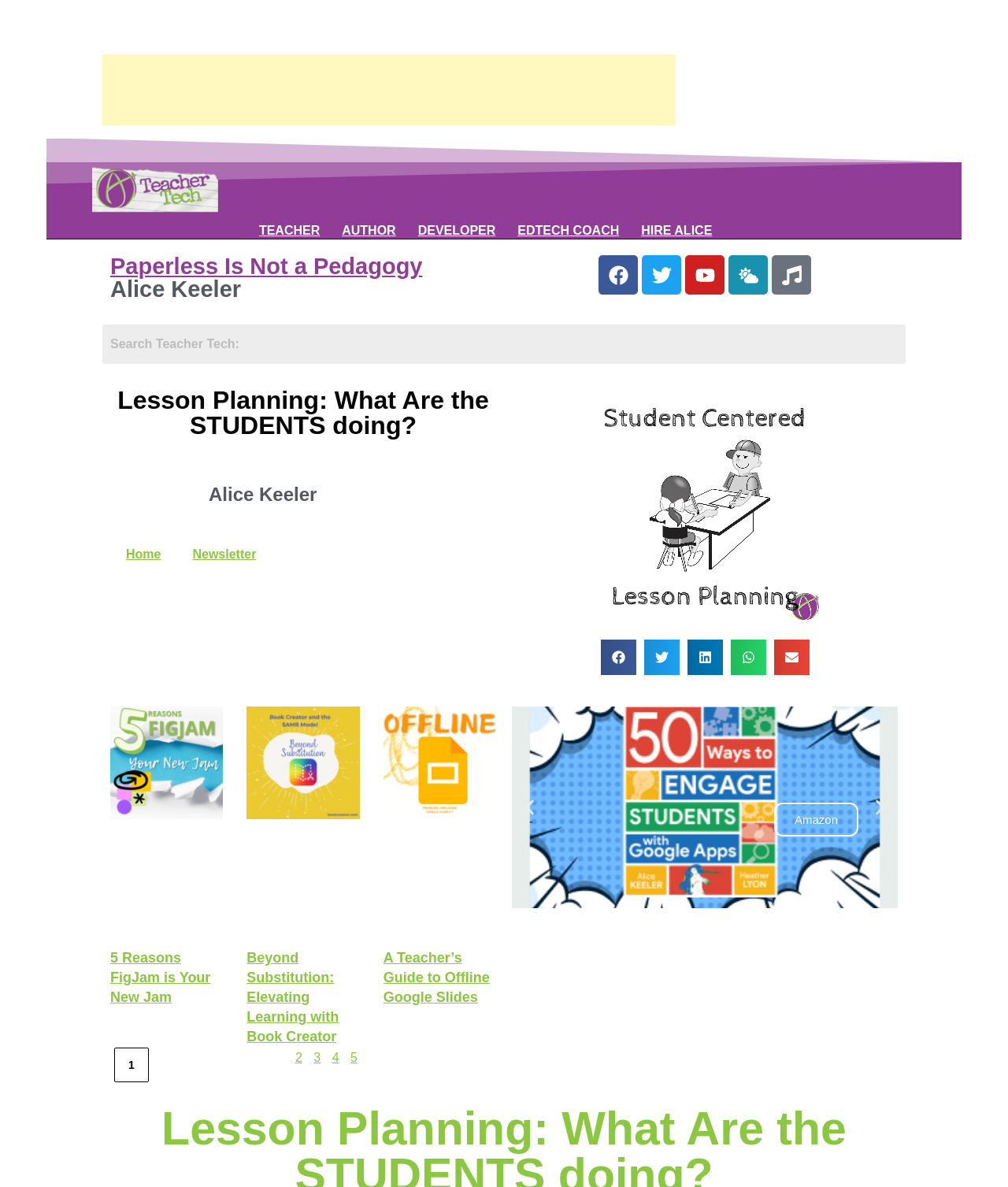Find the bounding box of the web element that fits this description: "Facebook".

[0.594, 0.215, 0.633, 0.248]